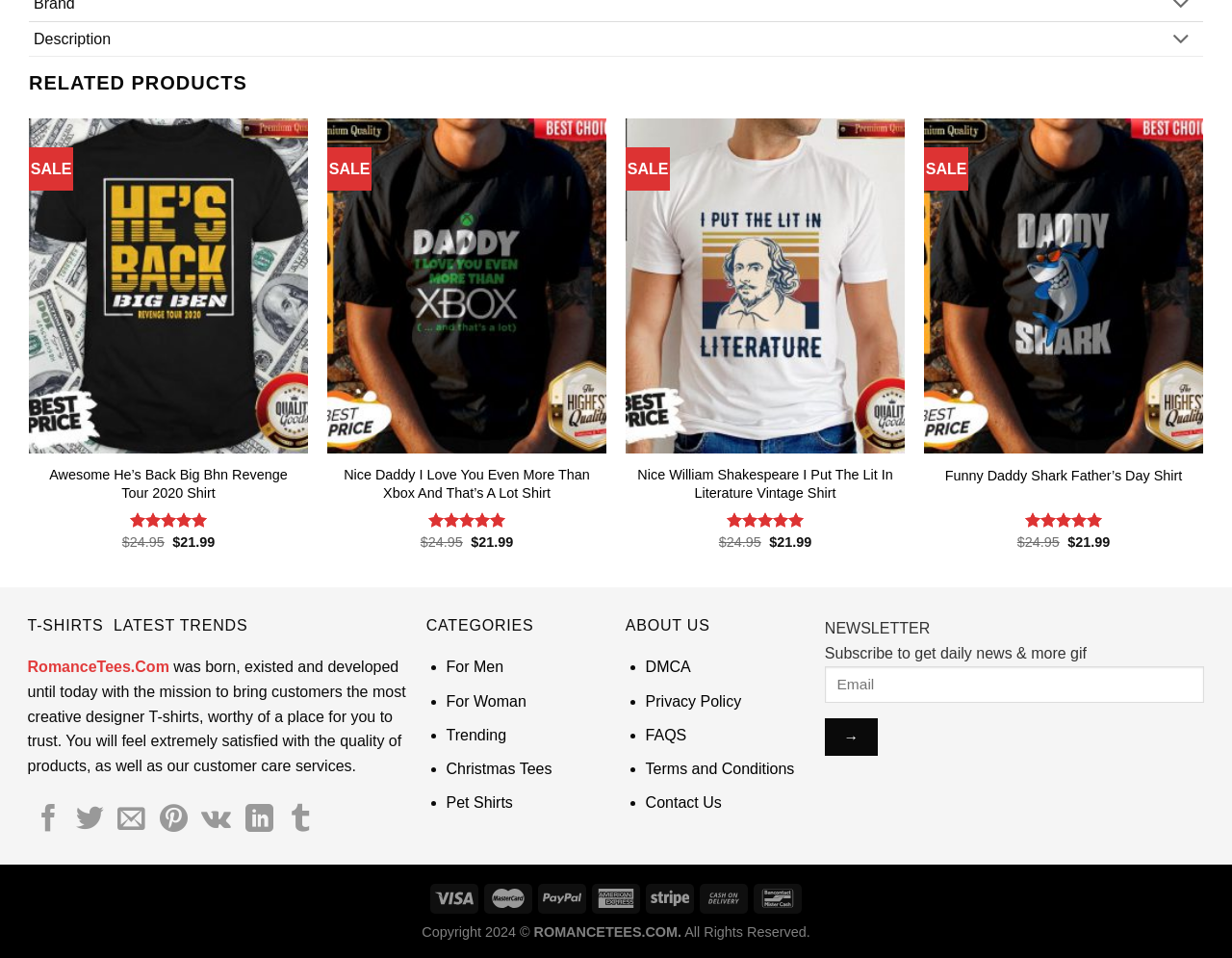What is the category of the 'Funny Daddy Shark Father’s Day Shirt'?
Please give a detailed answer to the question using the information shown in the image.

I found the category of the 'Funny Daddy Shark Father’s Day Shirt' by looking at the section above the shirt, which says 'RELATED PRODUCTS' and lists categories such as 'For Men', 'For Woman', etc.